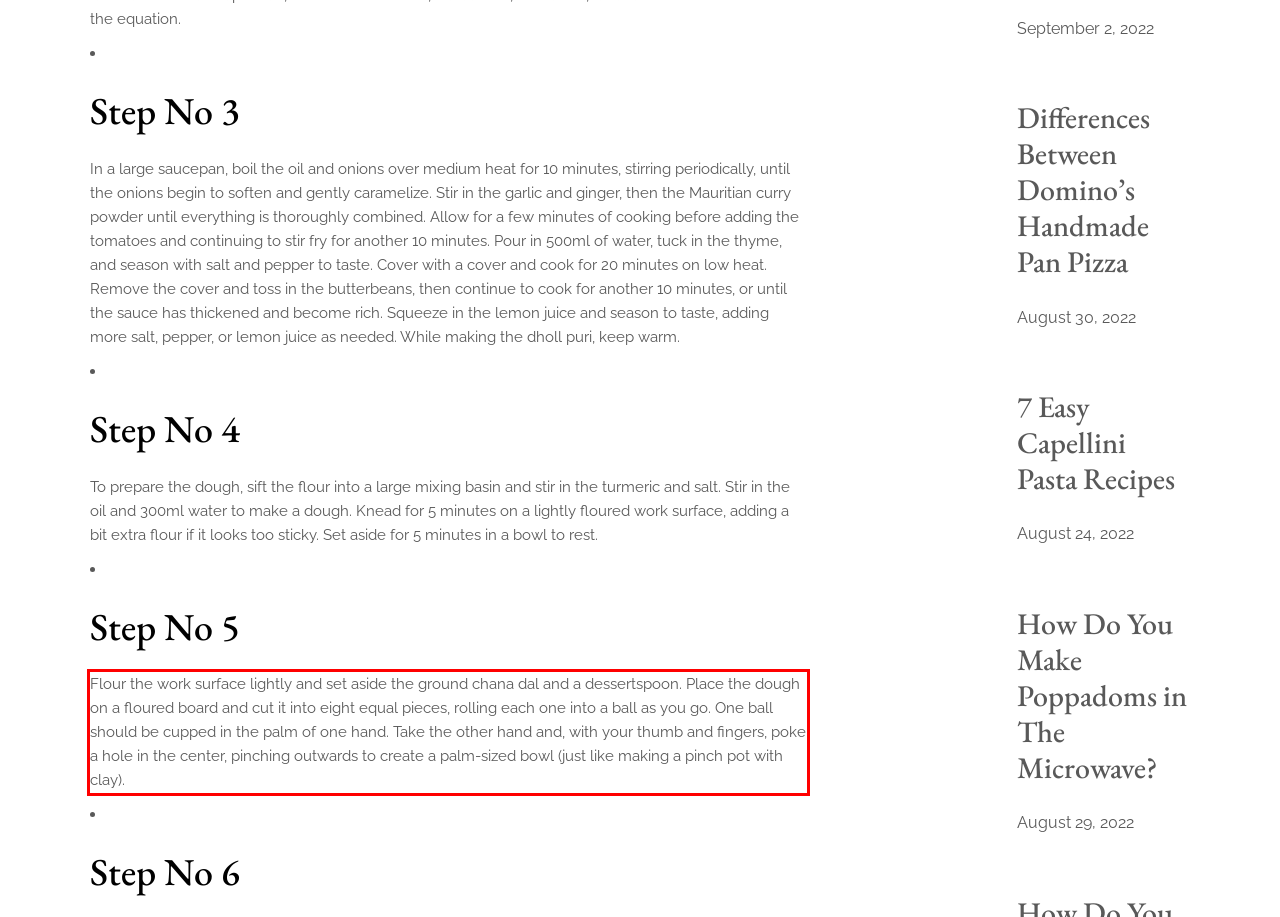Look at the webpage screenshot and recognize the text inside the red bounding box.

Flour the work surface lightly and set aside the ground chana dal and a dessertspoon. Place the dough on a floured board and cut it into eight equal pieces, rolling each one into a ball as you go. One ball should be cupped in the palm of one hand. Take the other hand and, with your thumb and fingers, poke a hole in the center, pinching outwards to create a palm-sized bowl (just like making a pinch pot with clay).